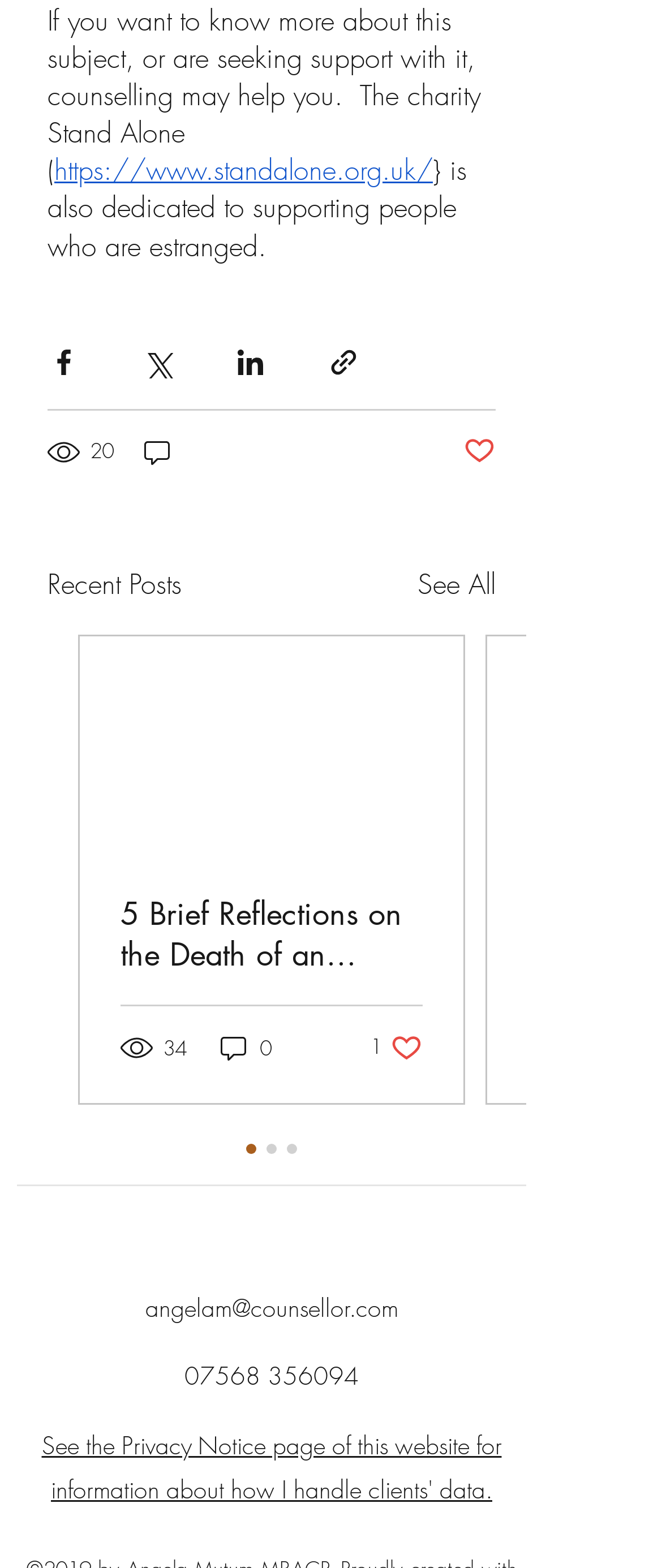From the webpage screenshot, predict the bounding box of the UI element that matches this description: "34".

[0.182, 0.658, 0.287, 0.678]